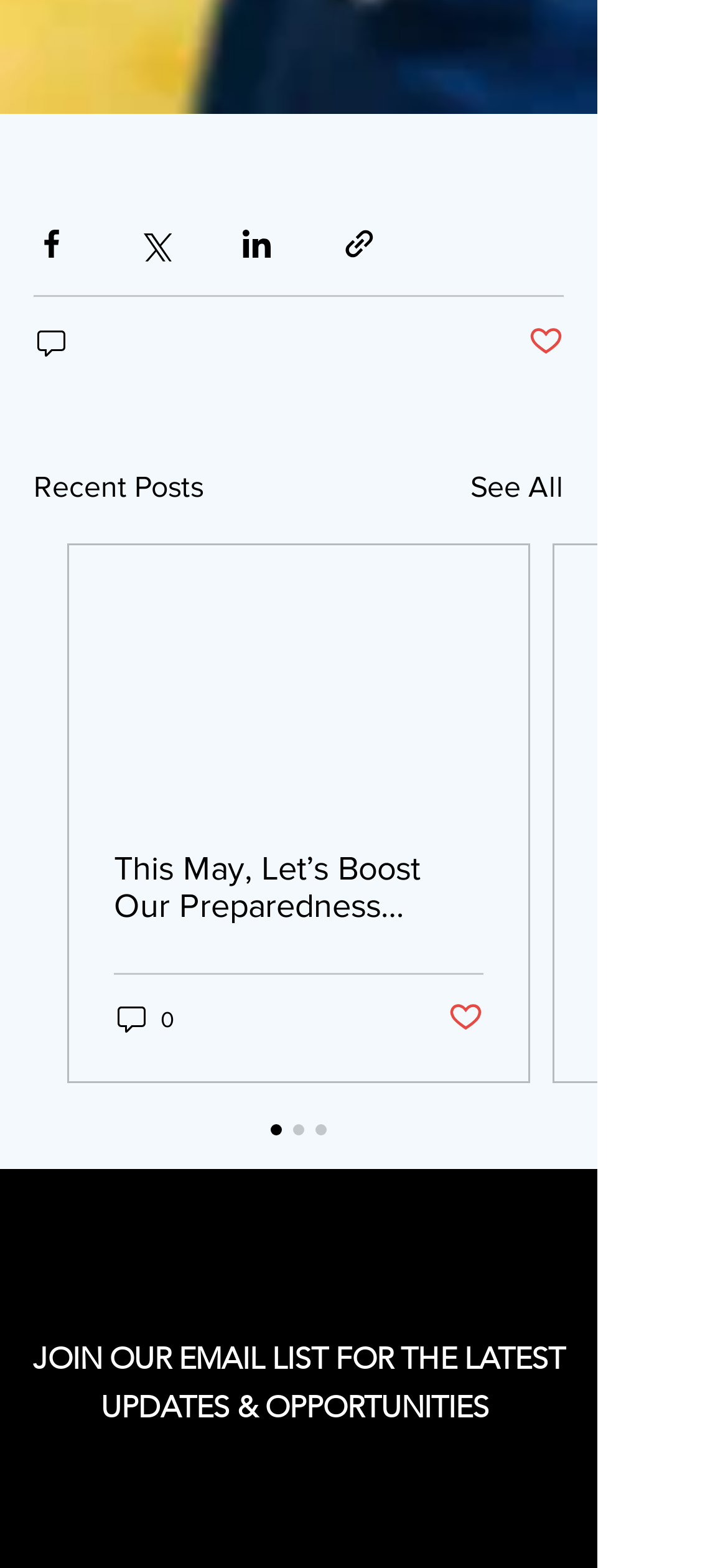Find the bounding box coordinates of the element to click in order to complete this instruction: "Share via Facebook". The bounding box coordinates must be four float numbers between 0 and 1, denoted as [left, top, right, bottom].

[0.046, 0.145, 0.095, 0.167]